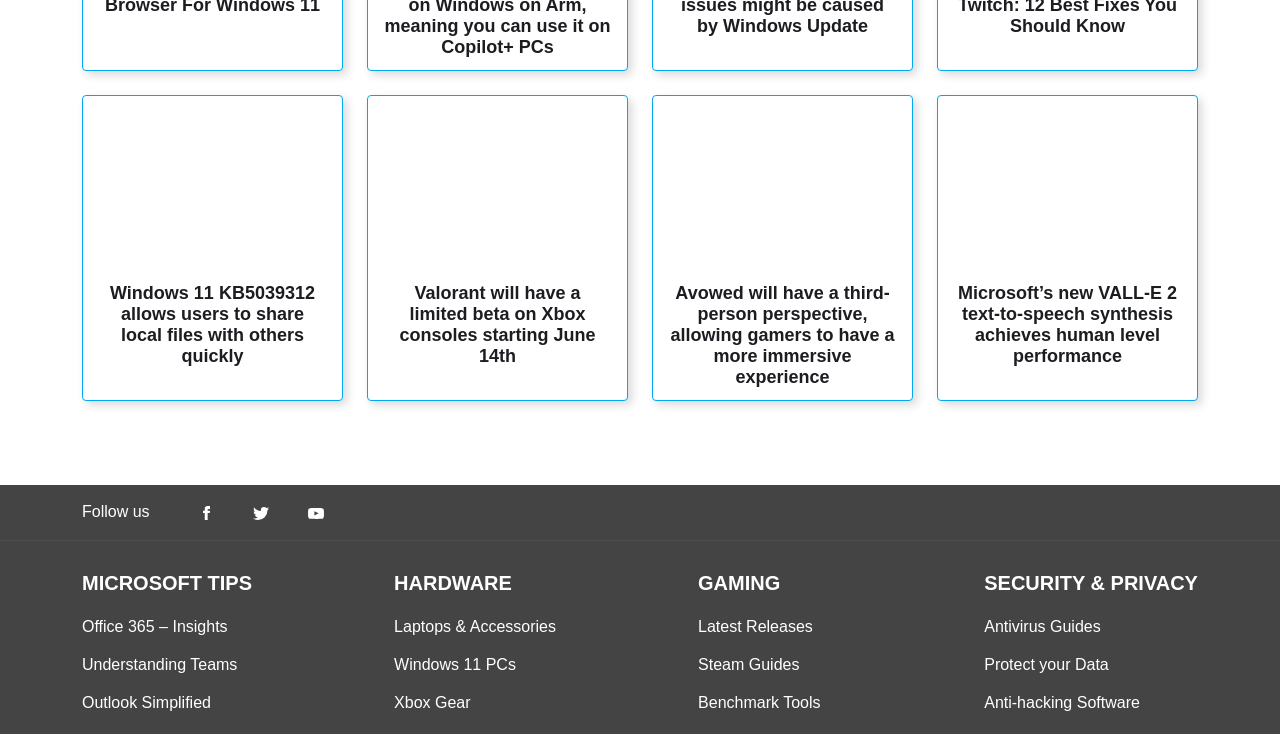How many social media links are available?
Using the image, provide a concise answer in one word or a short phrase.

3